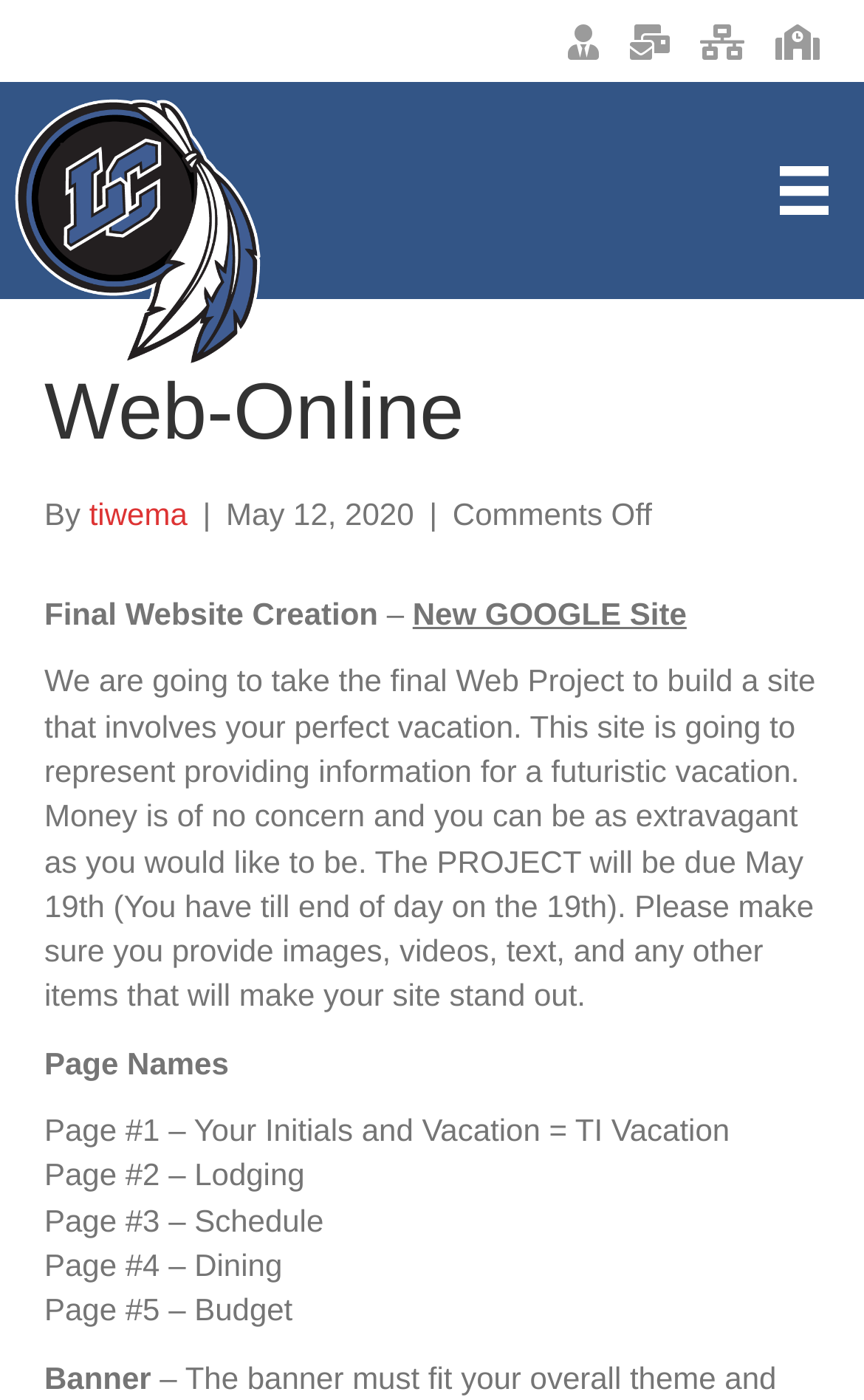Carefully examine the image and provide an in-depth answer to the question: What is the deadline for the project?

The deadline for the project is mentioned in the main content section, which states that the project is due on May 19th, and students have till the end of the day to submit it.